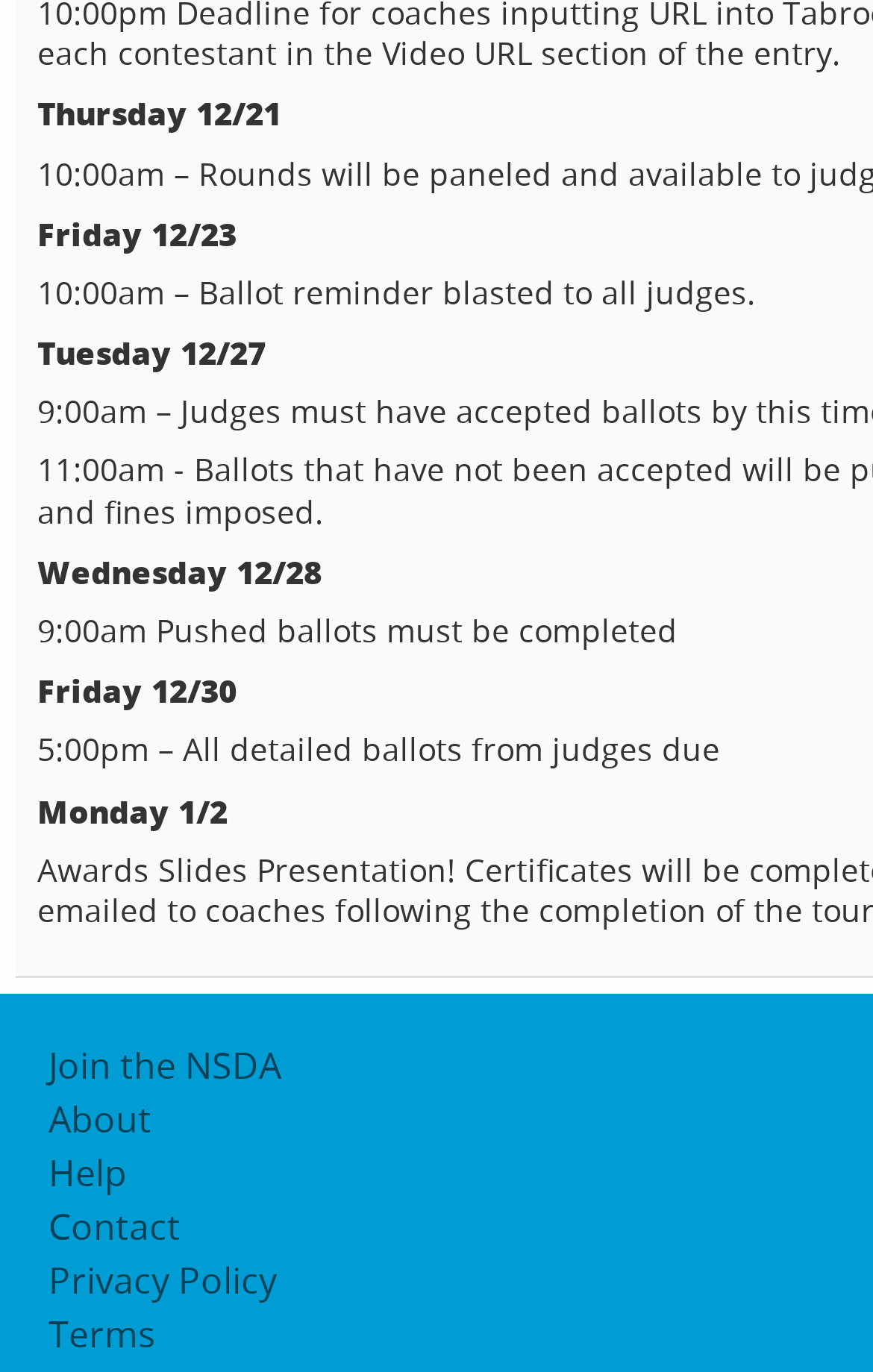Return the bounding box coordinates of the UI element that corresponds to this description: "English". The coordinates must be given as four float numbers in the range of 0 and 1, [left, top, right, bottom].

None